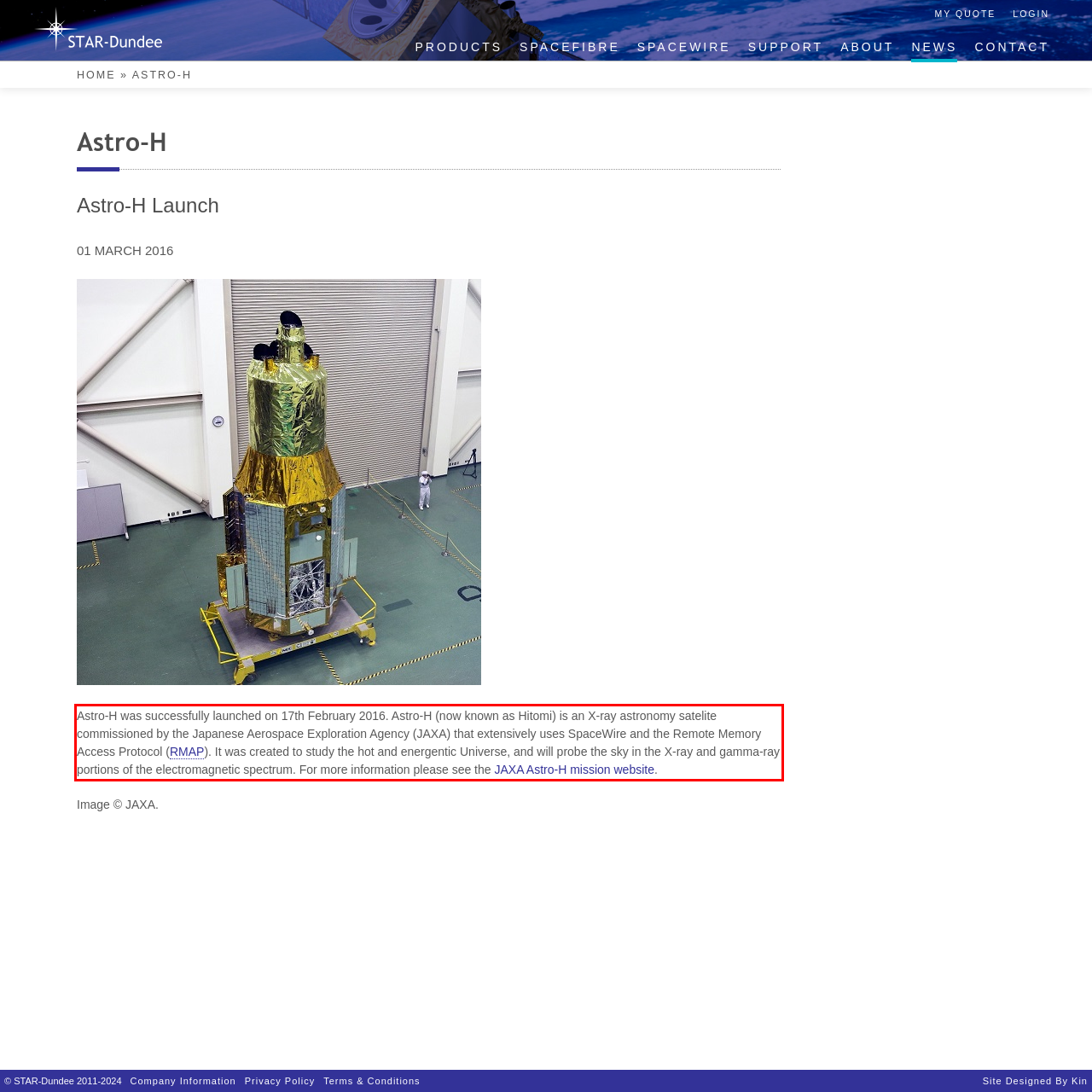Given the screenshot of the webpage, identify the red bounding box, and recognize the text content inside that red bounding box.

Astro-H was successfully launched on 17th February 2016. Astro-H (now known as Hitomi) is an X-ray astronomy satelite commissioned by the Japanese Aerospace Exploration Agency (JAXA) that extensively uses SpaceWire and the Remote Memory Access Protocol (RMAP). It was created to study the hot and energentic Universe, and will probe the sky in the X-ray and gamma-ray portions of the electromagnetic spectrum. For more information please see the JAXA Astro-H mission website.